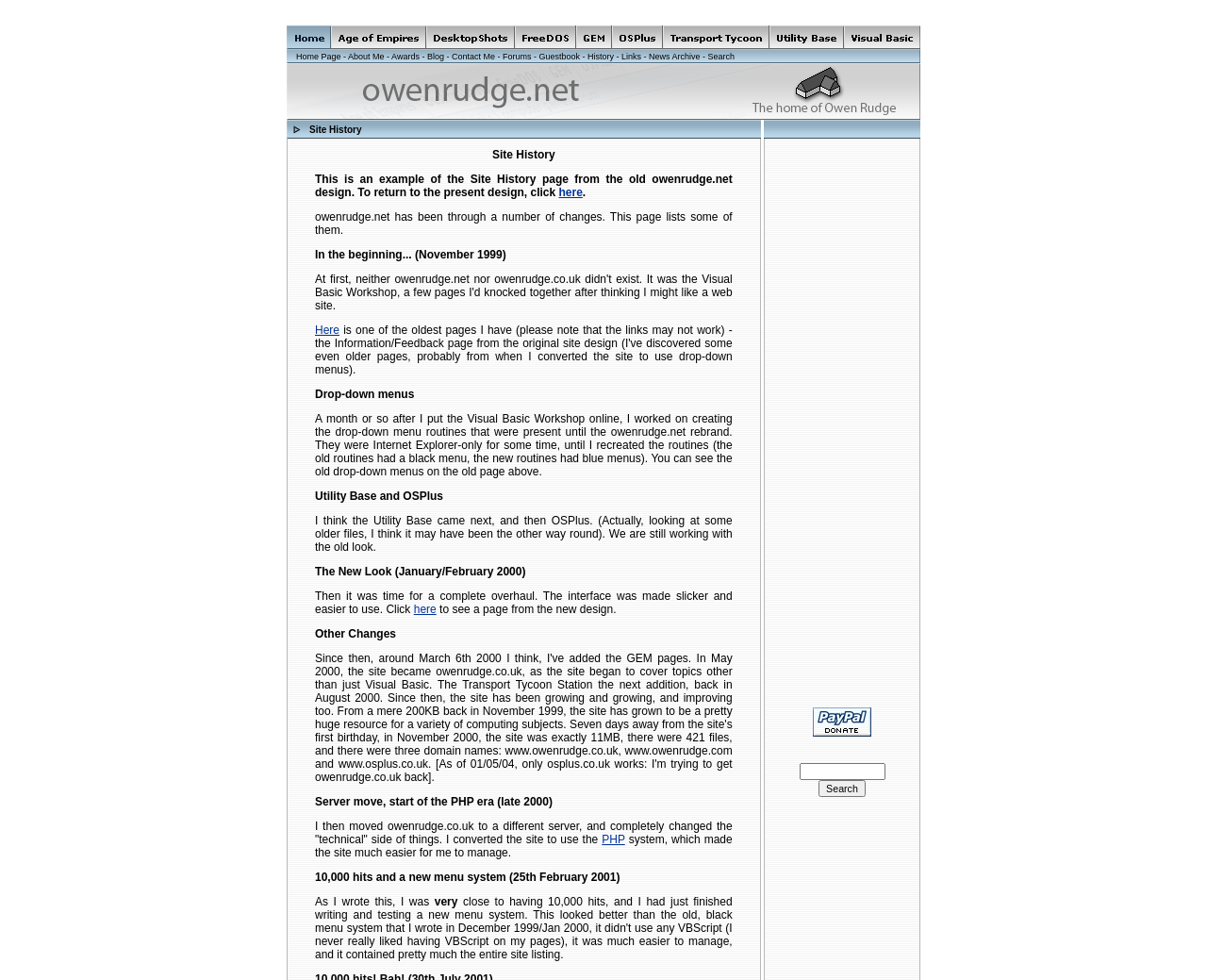What is the significance of the year 2000 mentioned in the webpage?
Please respond to the question with a detailed and thorough explanation.

According to the webpage, in 2000, the server was moved, and the website started using PHP, which made it easier to manage. This suggests that the year 2000 is significant in the history of the website as it marks a major technical change.